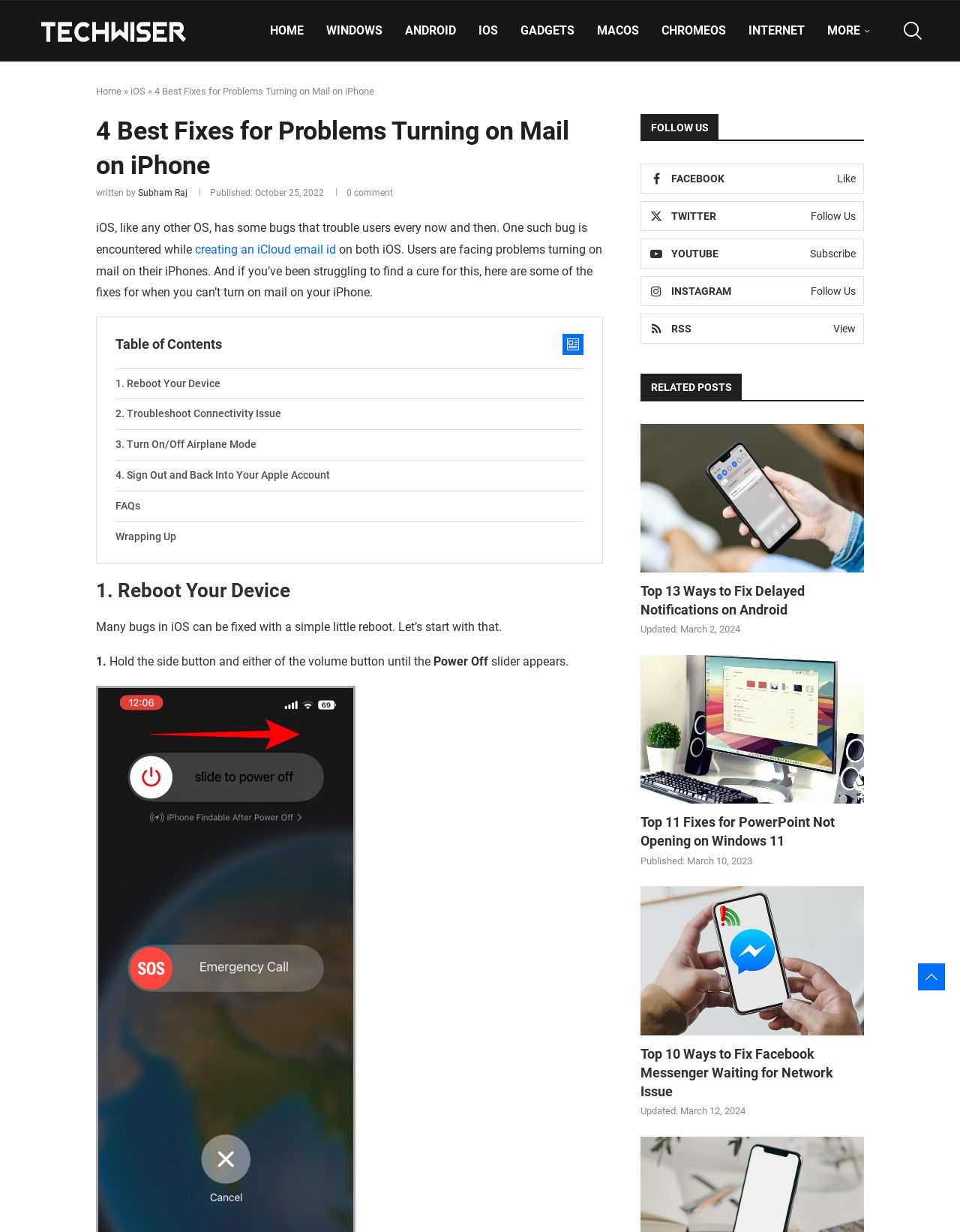Generate a comprehensive description of the webpage.

This webpage is about fixing problems with turning on mail on an iPhone, with a focus on providing simple solutions. At the top, there is a navigation bar with links to different sections of the website, including "HOME", "WINDOWS", "ANDROID", "IOS", and more. Below this, there is a search bar and a link to the website's logo, "TechWiser".

The main content of the page is divided into sections, starting with a heading that reads "4 Best Fixes for Problems Turning on Mail on iPhone". Below this, there is a brief introduction to the problem and a mention of the author, "Subham Raj". The article then proceeds to list four possible fixes for the issue, each with a heading and a brief description.

On the right-hand side of the page, there is a section titled "FOLLOW US" with links to the website's social media profiles, including Facebook, Twitter, YouTube, and Instagram. Below this, there is a section titled "RELATED POSTS" with links to three other articles on the website, each with a heading and a brief description.

Throughout the page, there are no images, but there are several links and headings that break up the text and make it easier to read. The overall layout is clean and easy to navigate, with a clear hierarchy of information.